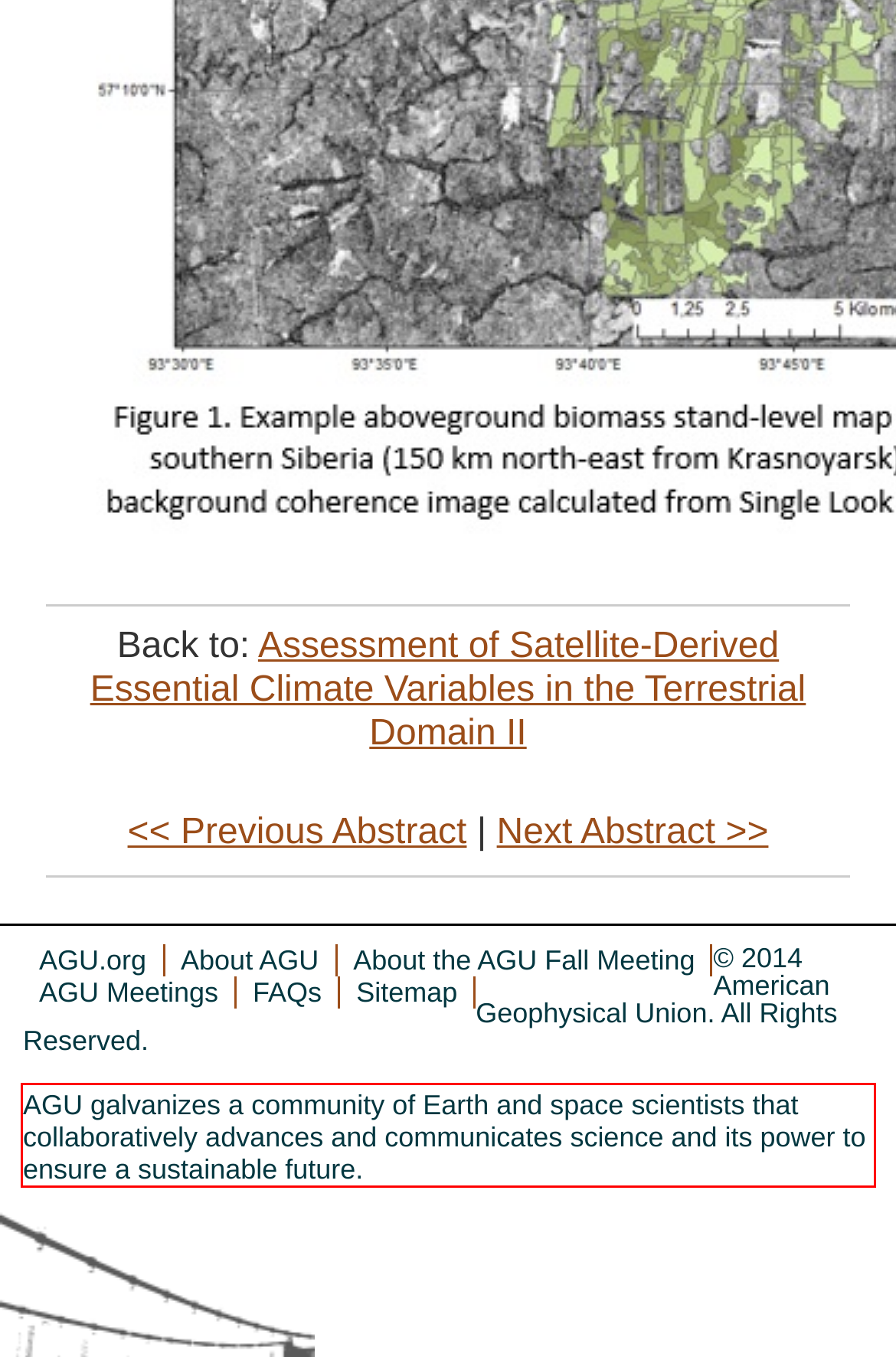Given a screenshot of a webpage, identify the red bounding box and perform OCR to recognize the text within that box.

AGU galvanizes a community of Earth and space scientists that collaboratively advances and communicates science and its power to ensure a sustainable future.